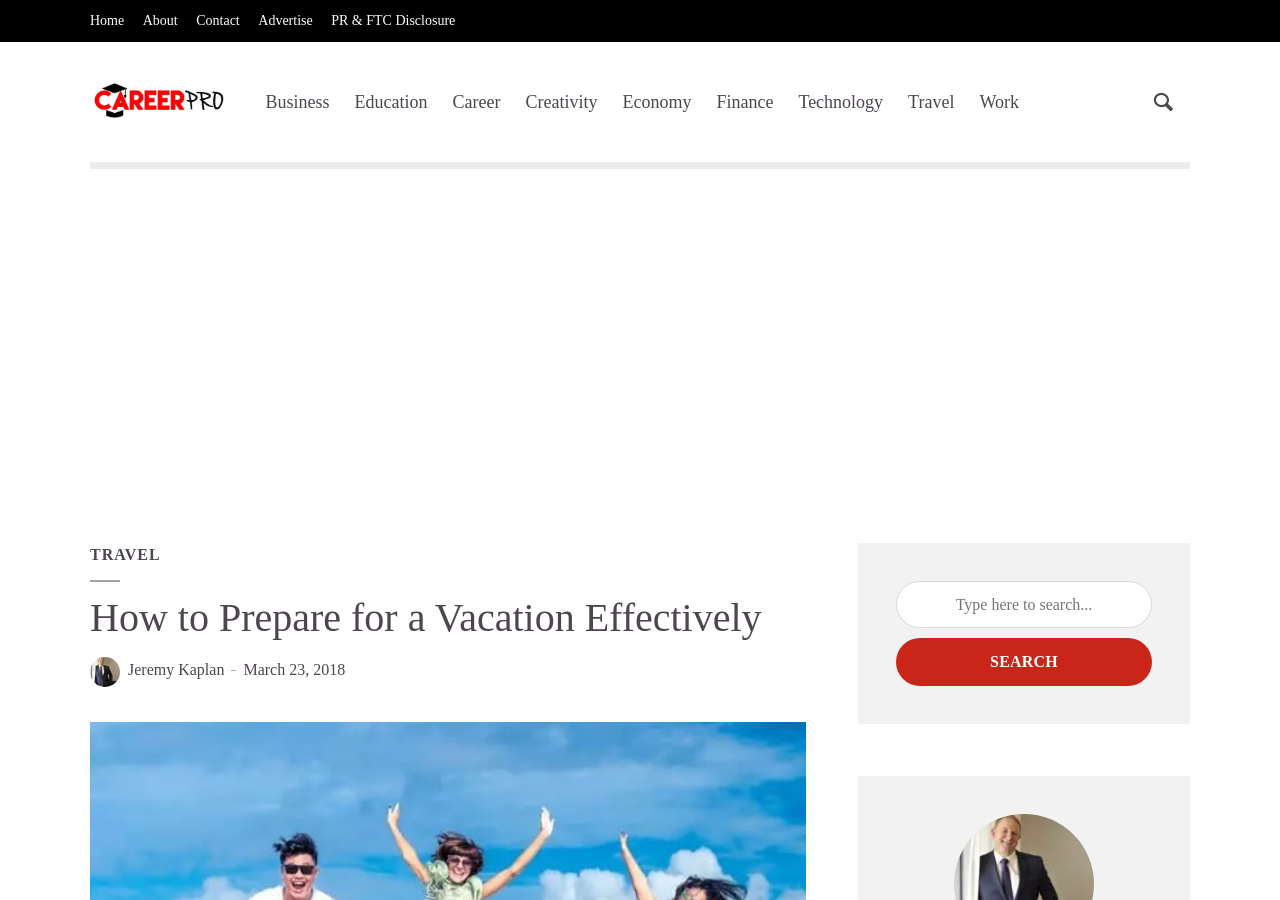Refer to the image and provide an in-depth answer to the question:
What is the category of the article?

The category of the article can be determined by looking at the link 'TRAVEL' which is located above the heading 'How to Prepare for a Vacation Effectively'. This suggests that the article is related to travel.